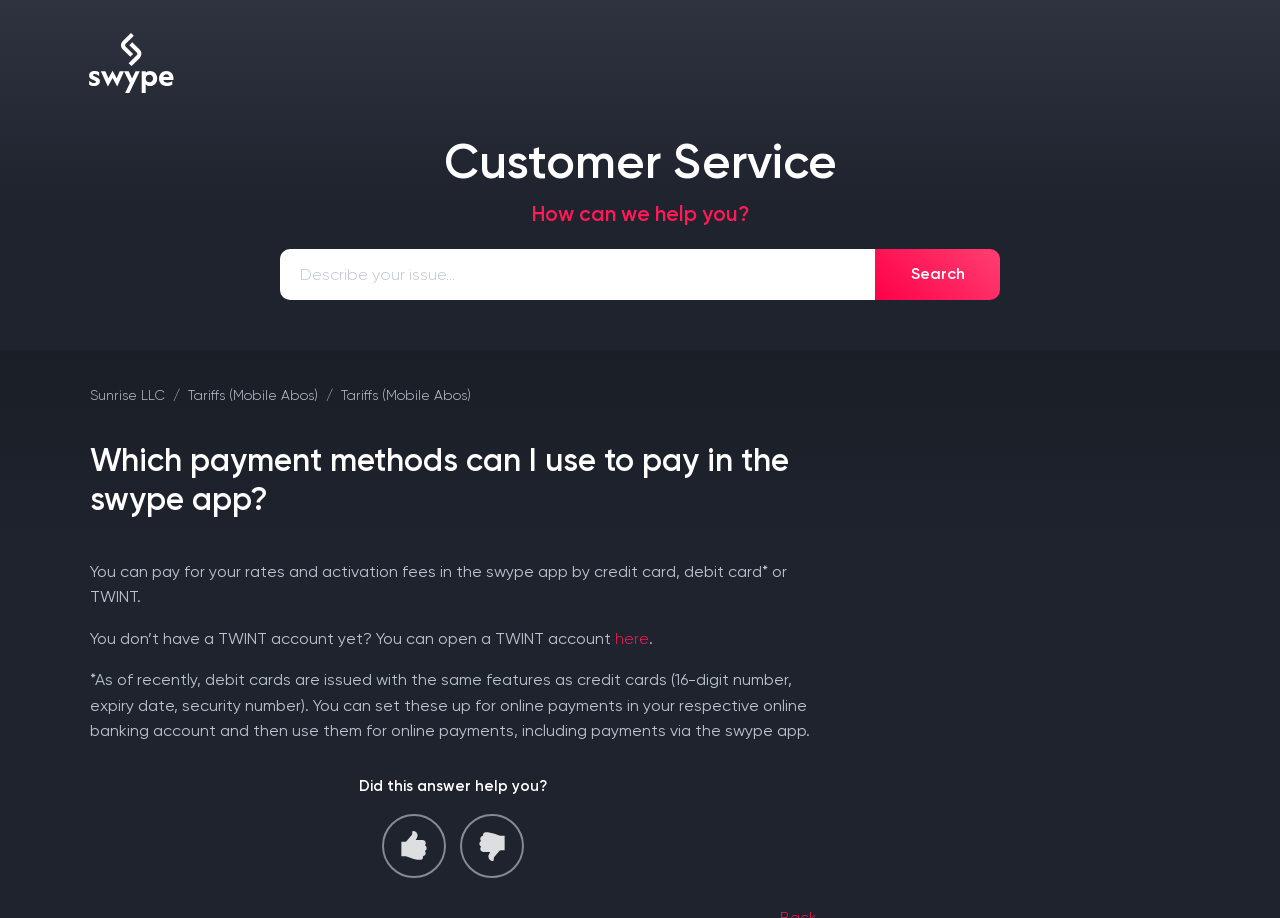Pinpoint the bounding box coordinates of the area that should be clicked to complete the following instruction: "Search for something". The coordinates must be given as four float numbers between 0 and 1, i.e., [left, top, right, bottom].

[0.219, 0.271, 0.781, 0.327]